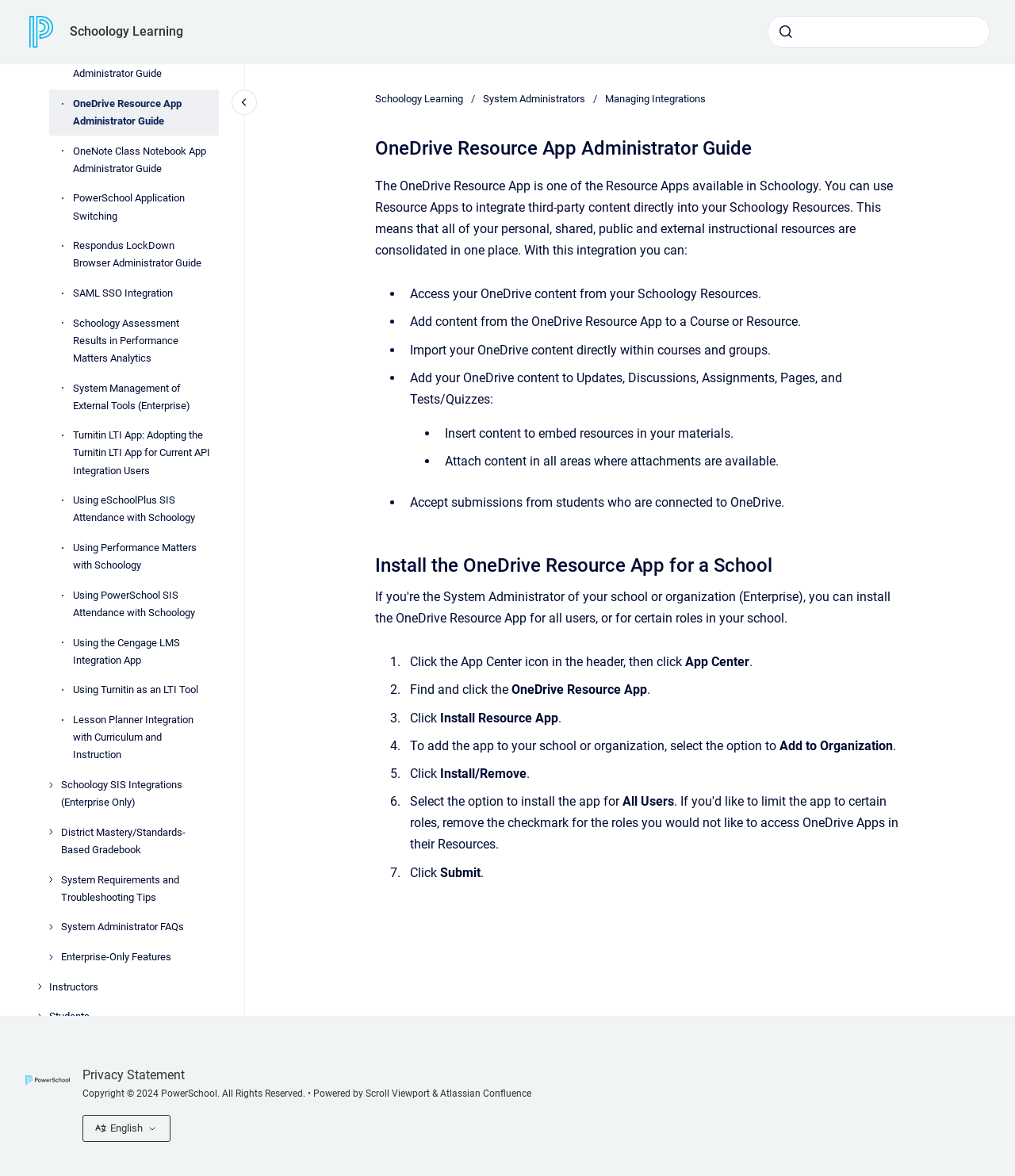Given the description English, predict the bounding box coordinates of the UI element. Ensure the coordinates are in the format (top-left x, top-left y, bottom-right x, bottom-right y) and all values are between 0 and 1.

[0.081, 0.948, 0.168, 0.971]